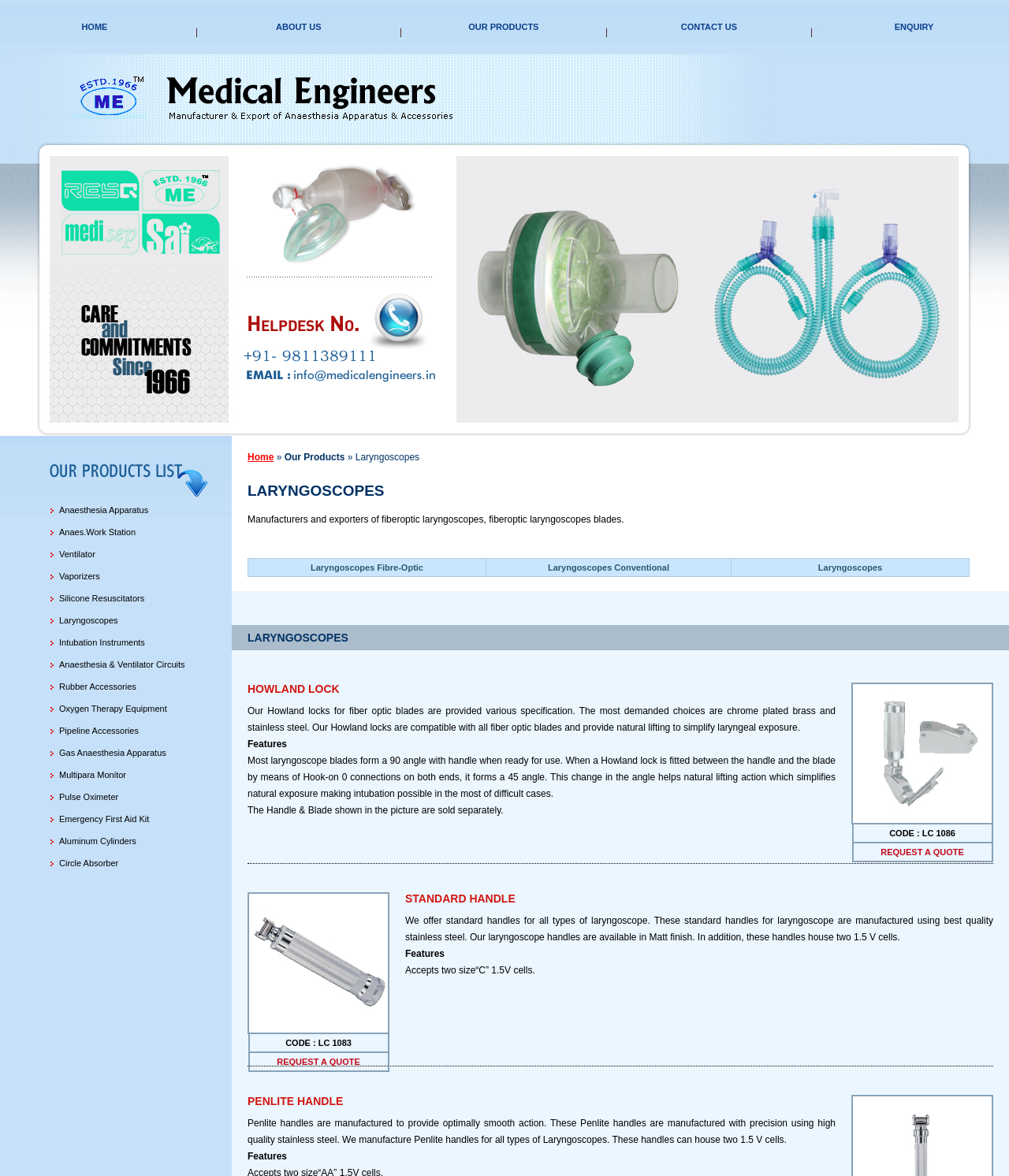What is the function of the handle and blade shown in the picture?
Refer to the image and provide a concise answer in one word or phrase.

Sold separately